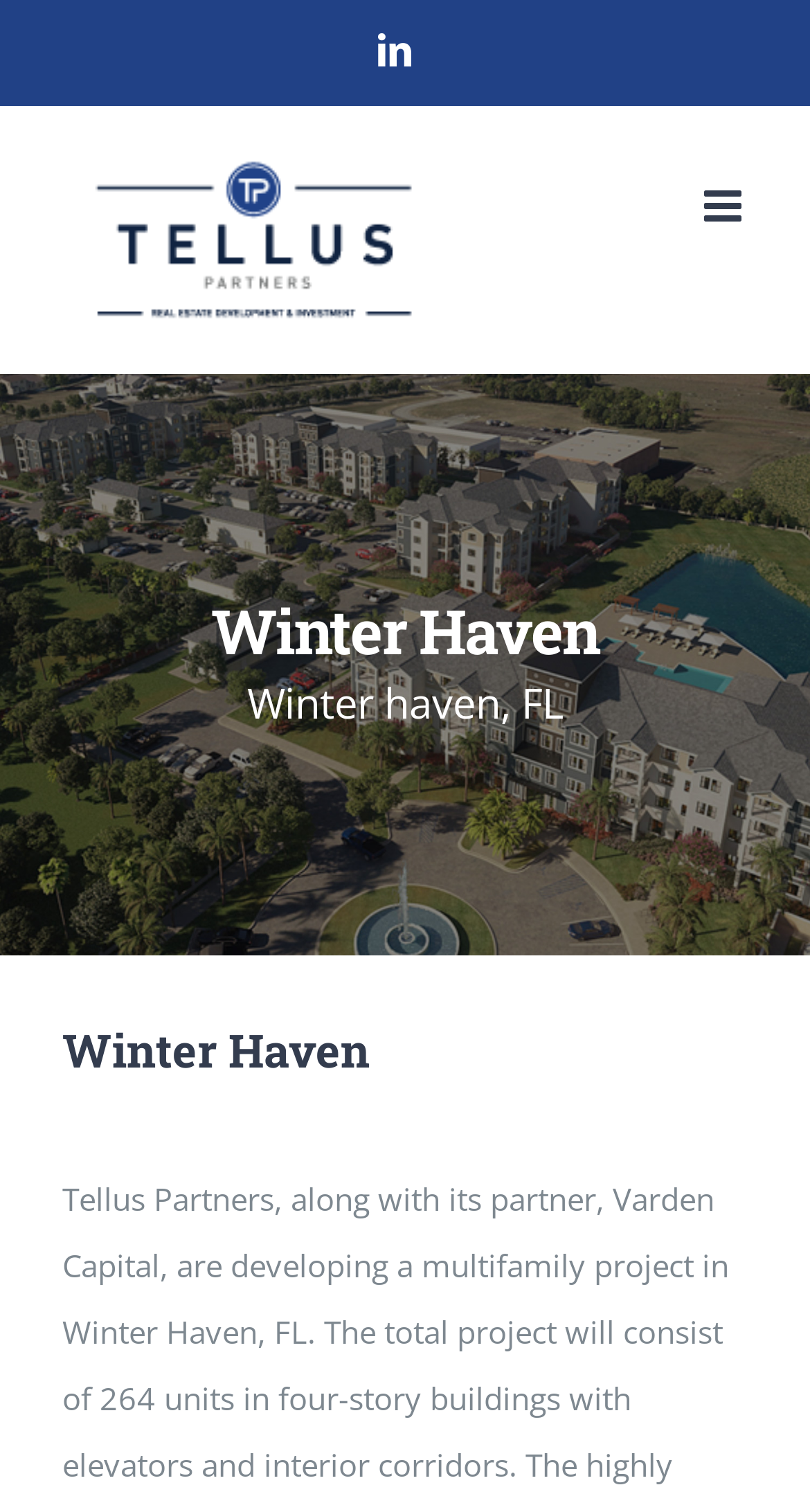What is the location of the multifamily project?
Using the image, respond with a single word or phrase.

Winter Haven, FL